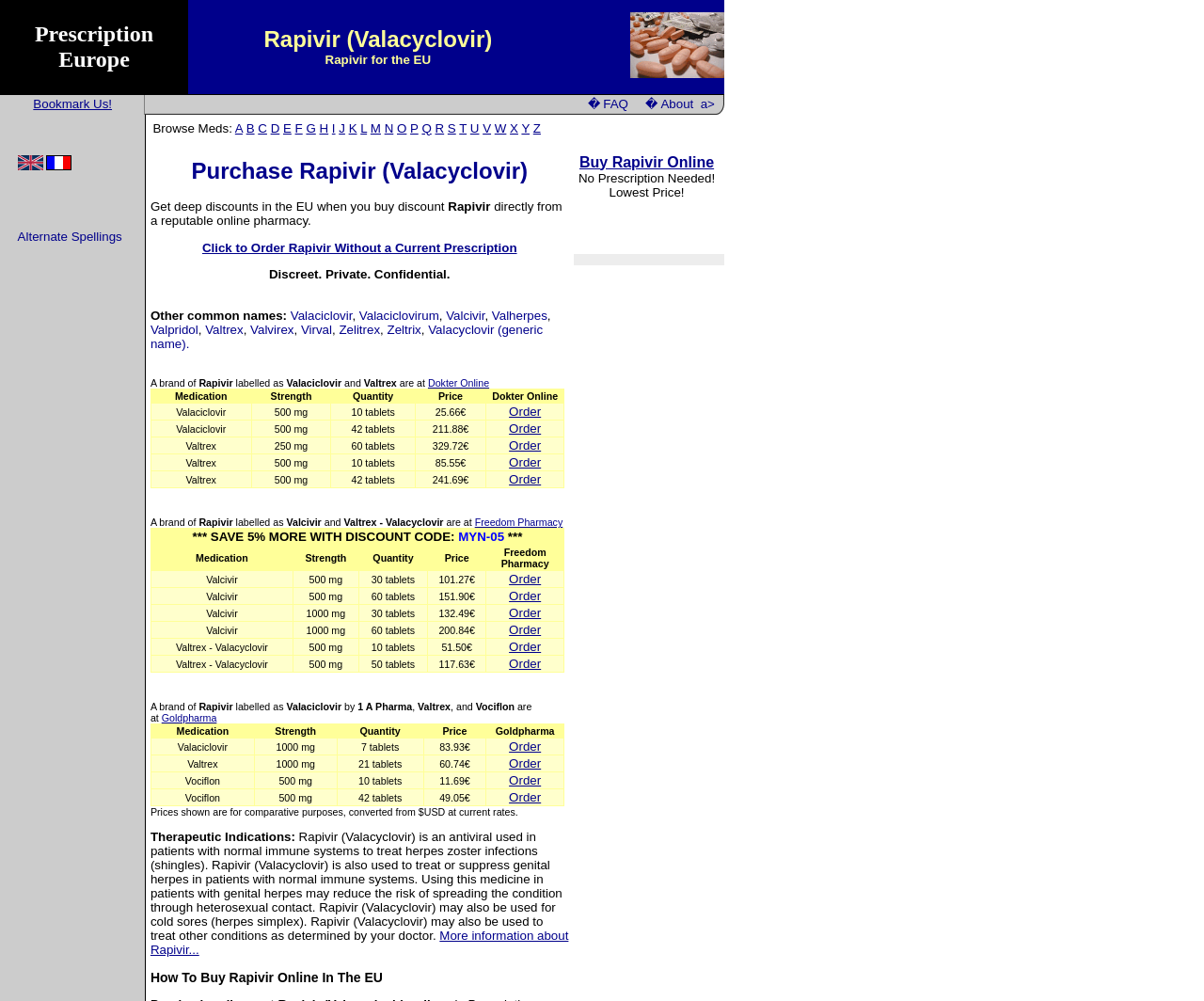Please give the bounding box coordinates of the area that should be clicked to fulfill the following instruction: "Bookmark Us!". The coordinates should be in the format of four float numbers from 0 to 1, i.e., [left, top, right, bottom].

[0.028, 0.097, 0.093, 0.111]